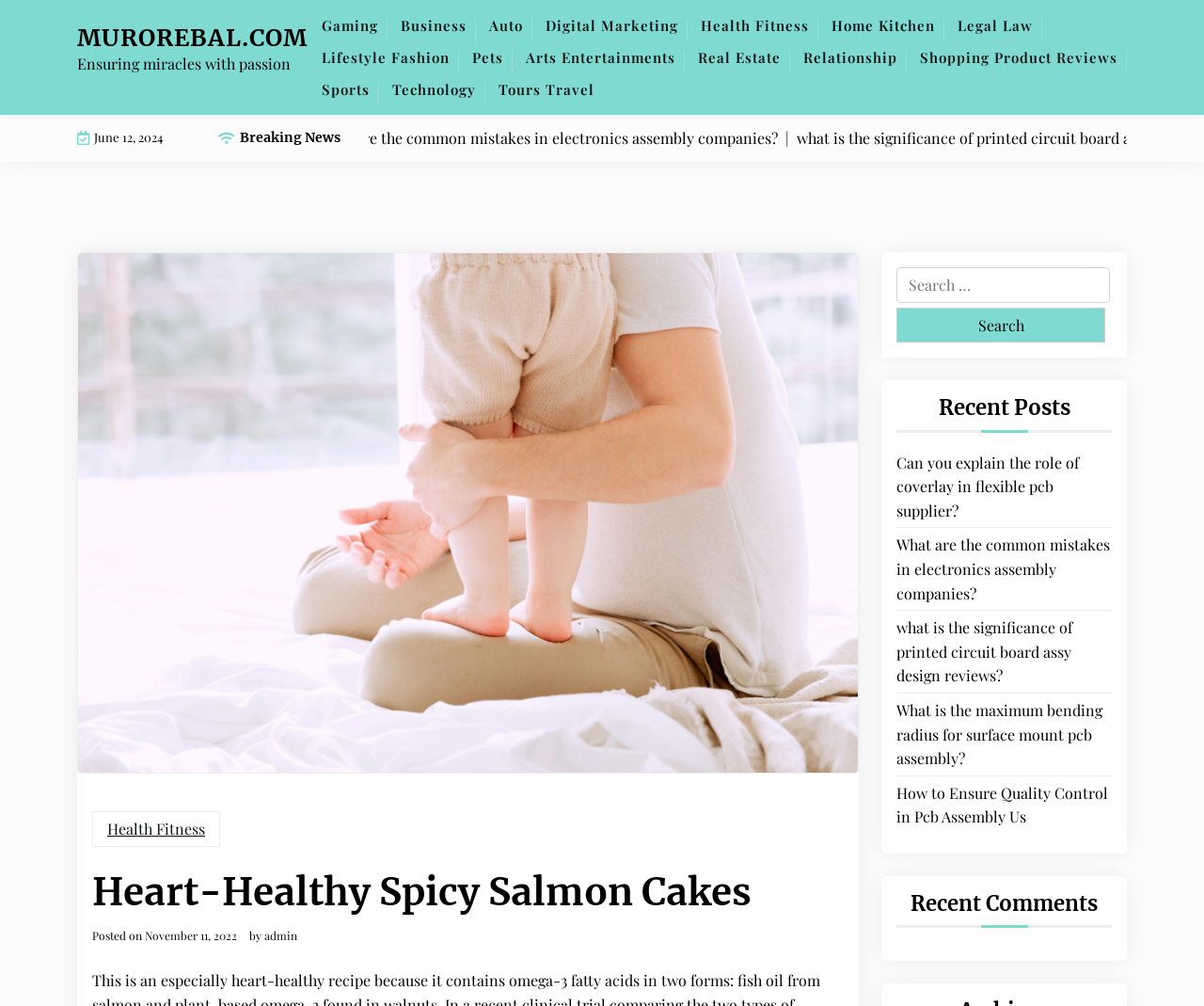Locate the bounding box coordinates of the region to be clicked to comply with the following instruction: "Read the Heart-Healthy Spicy Salmon Cakes article". The coordinates must be four float numbers between 0 and 1, in the form [left, top, right, bottom].

[0.077, 0.864, 0.701, 0.909]